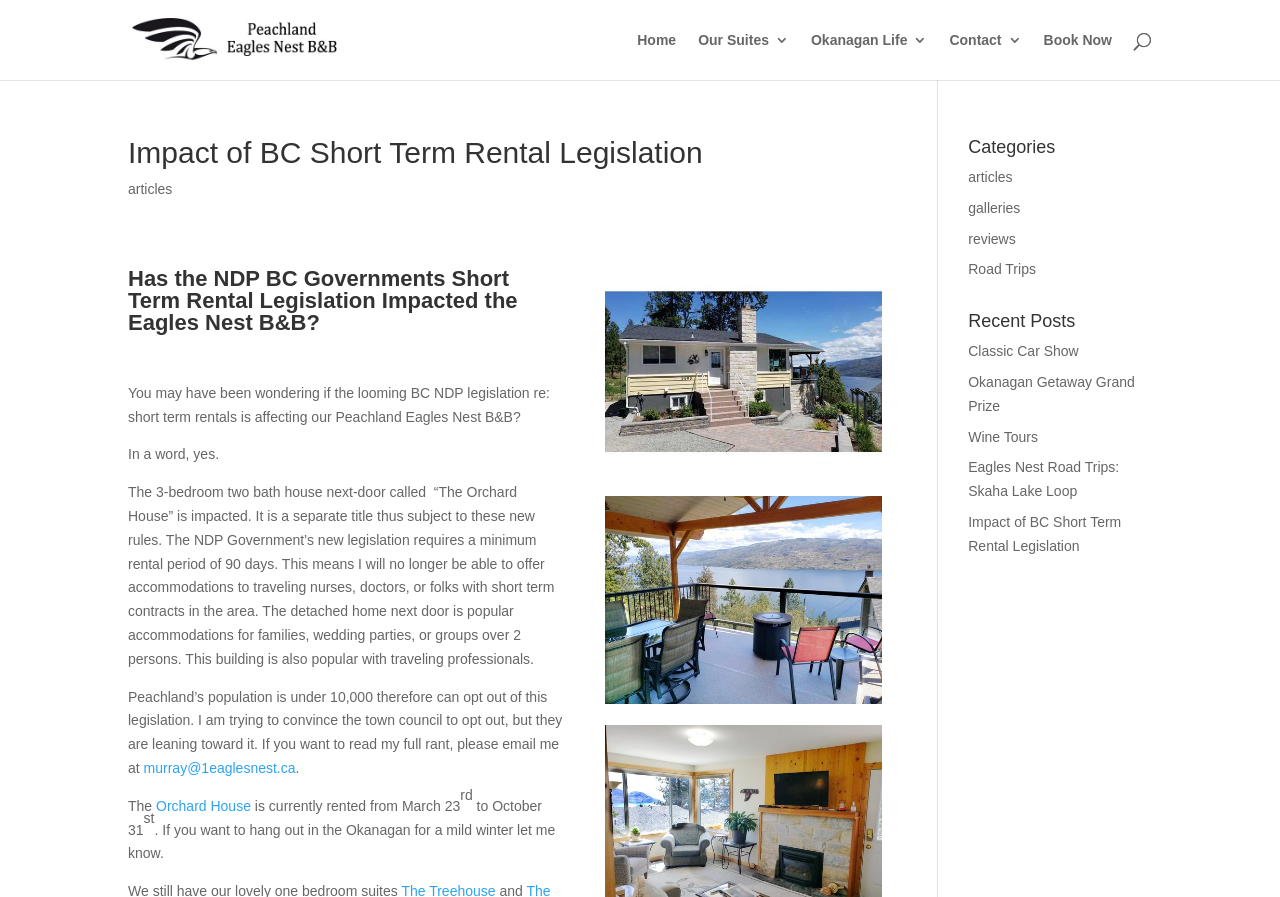Answer the following query concisely with a single word or phrase:
What is the minimum rental period required by the NDP Government's new legislation?

90 days